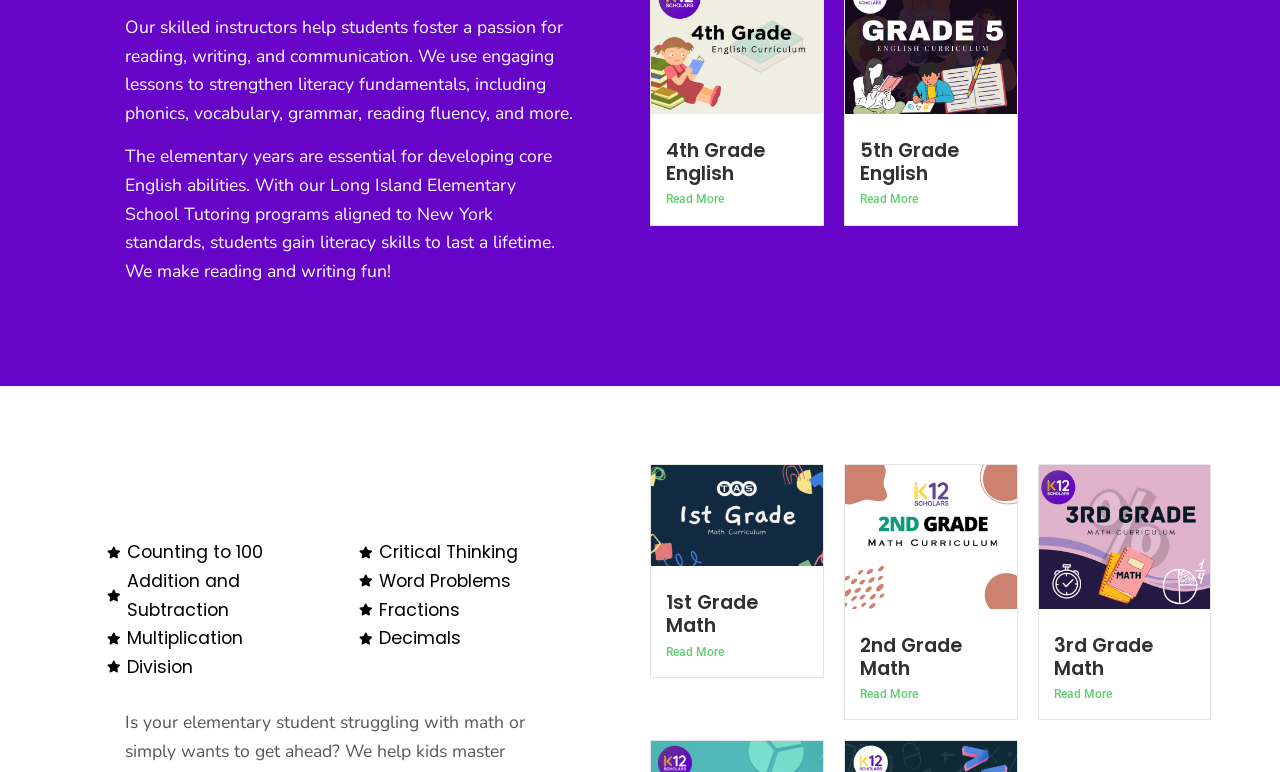Determine the bounding box coordinates of the clickable element to achieve the following action: 'Learn about 2nd Grade Math'. Provide the coordinates as four float values between 0 and 1, formatted as [left, top, right, bottom].

[0.672, 0.818, 0.751, 0.883]